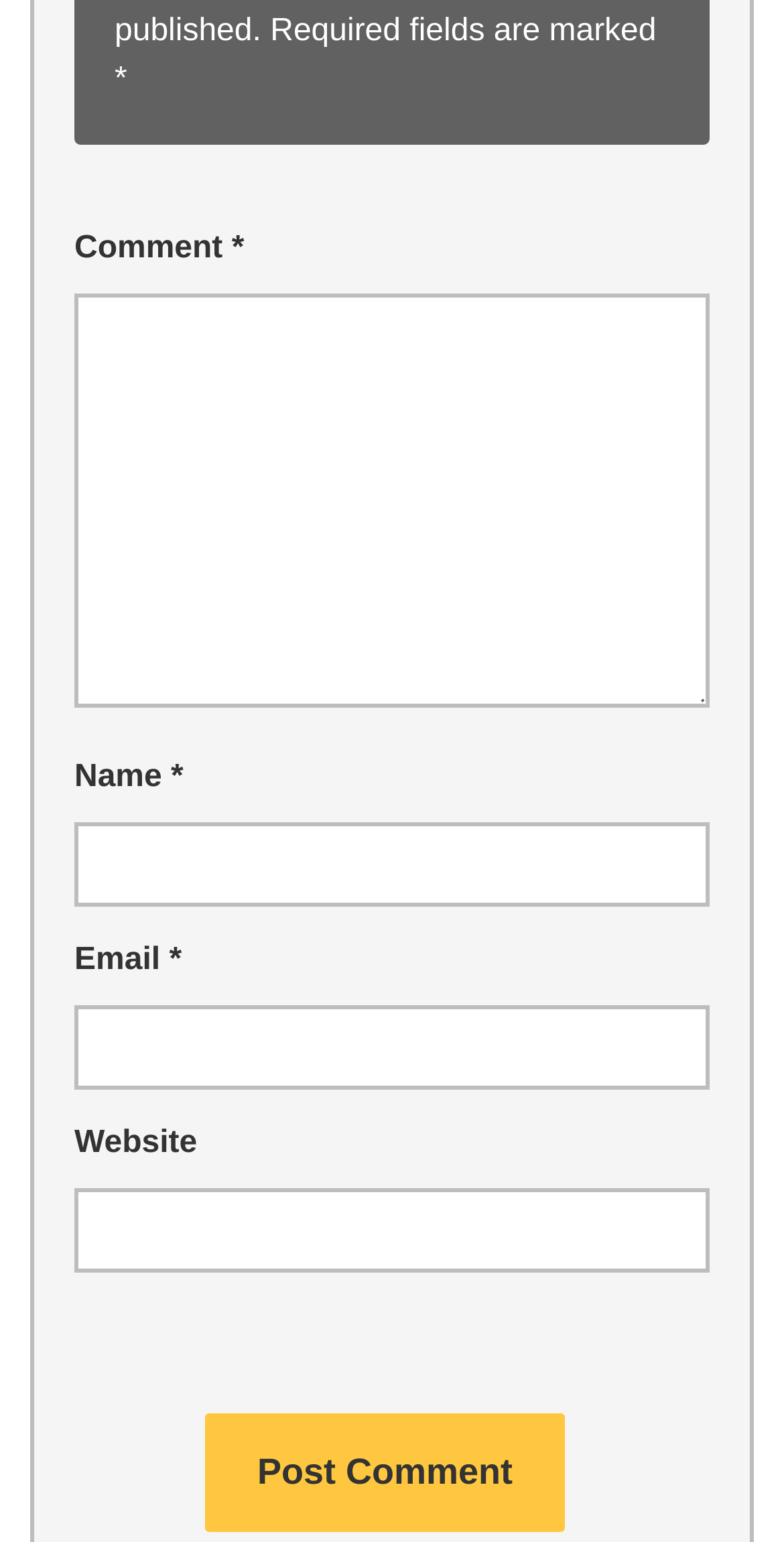Identify the bounding box coordinates for the UI element described as: "parent_node: Website name="url"". The coordinates should be provided as four floats between 0 and 1: [left, top, right, bottom].

[0.095, 0.77, 0.905, 0.825]